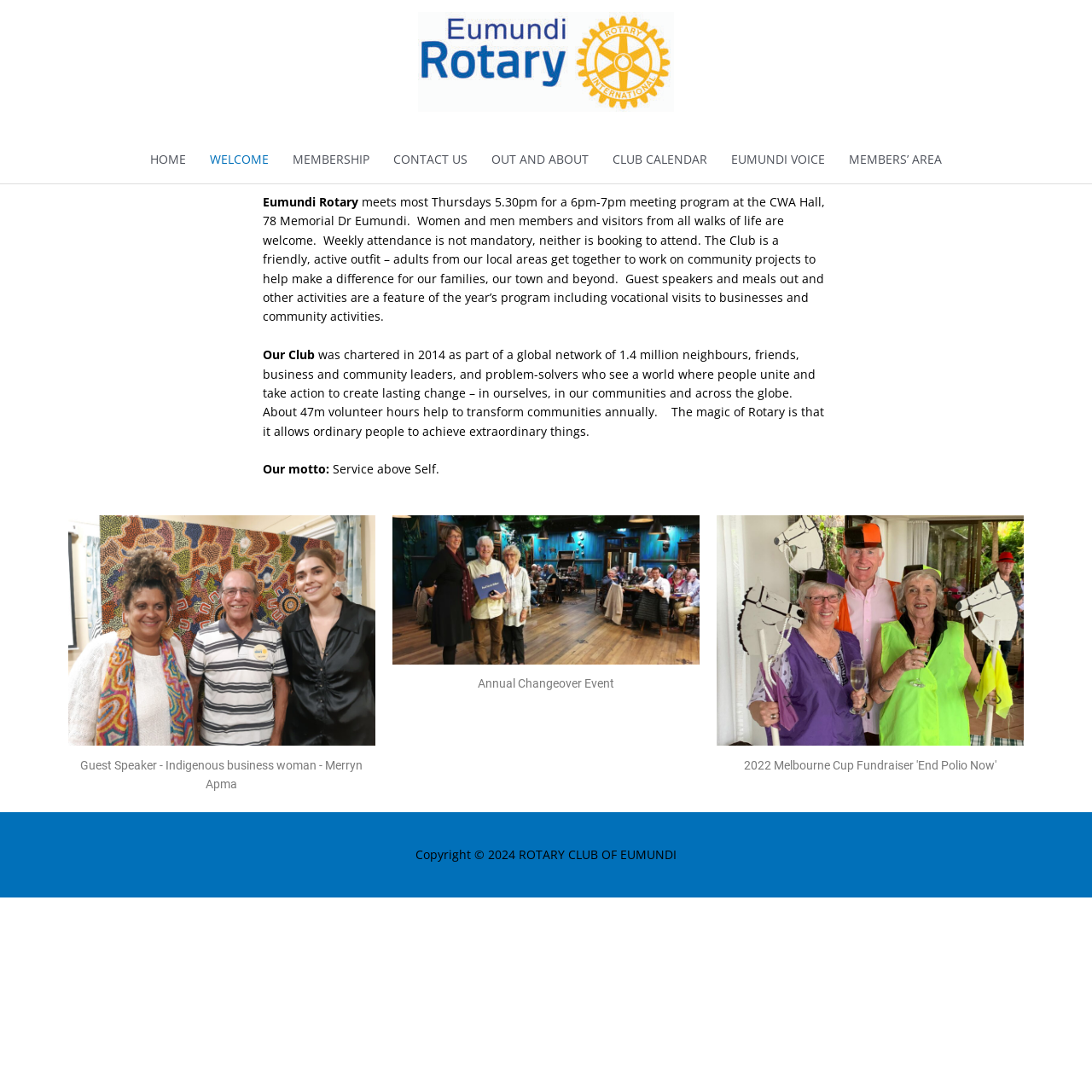Determine the bounding box coordinates of the clickable element necessary to fulfill the instruction: "Access the MEMBERS’ AREA". Provide the coordinates as four float numbers within the 0 to 1 range, i.e., [left, top, right, bottom].

[0.766, 0.124, 0.873, 0.168]